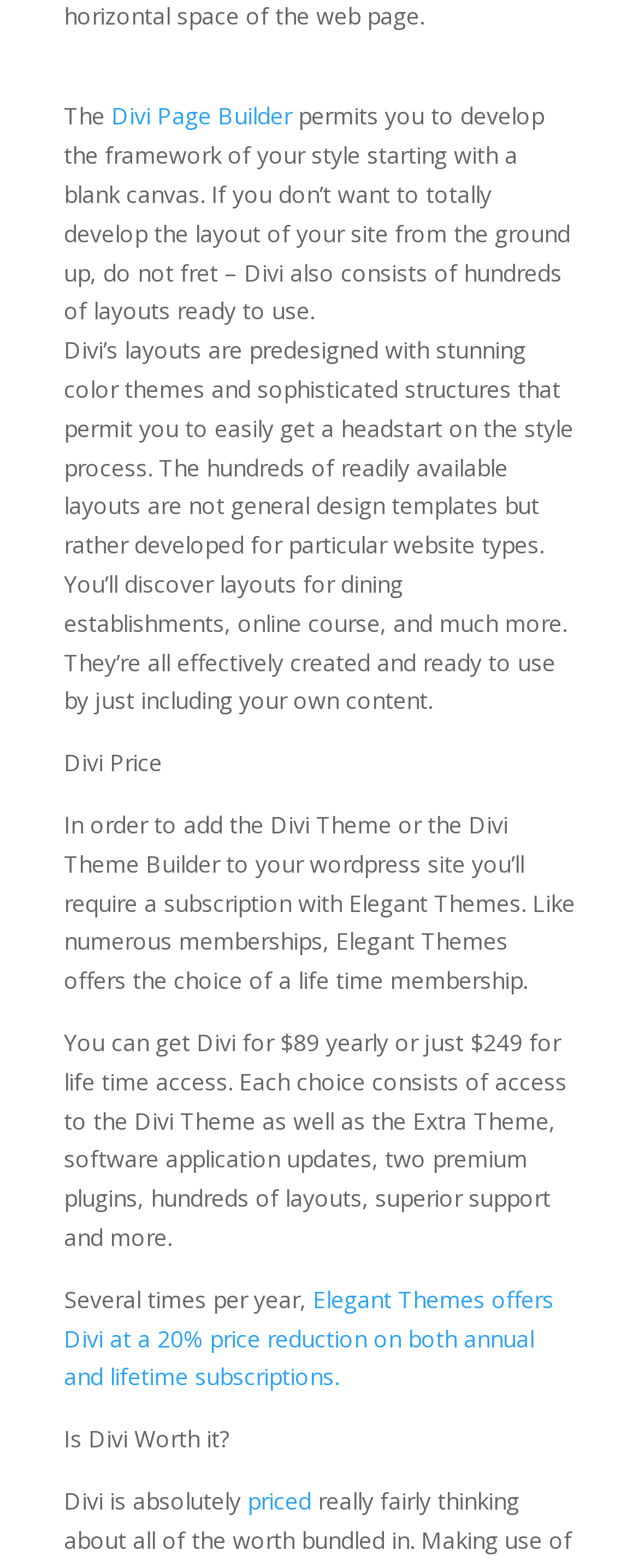Answer the following query with a single word or phrase:
What is the discount offered by Elegant Themes?

20% price reduction